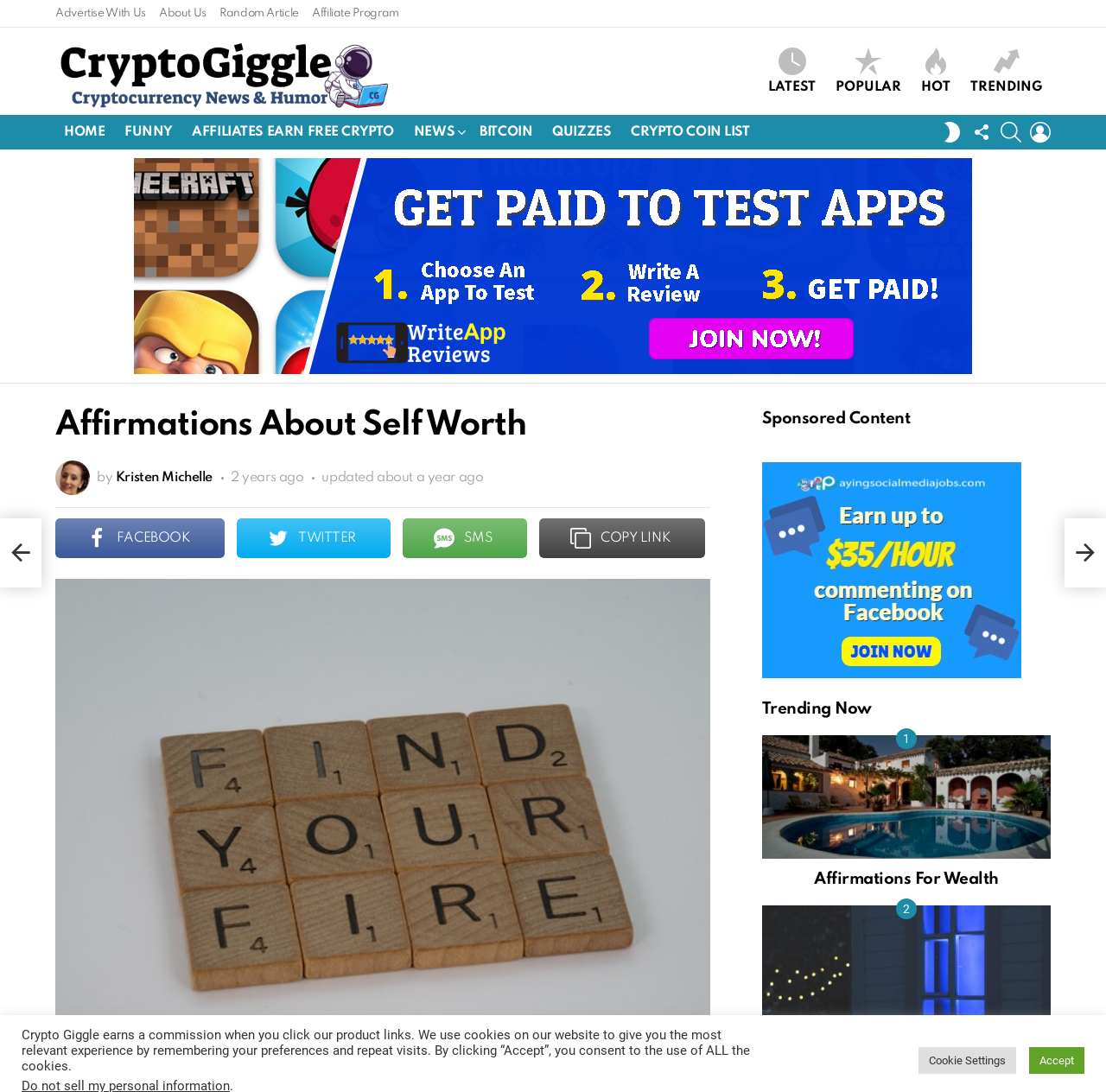Based on the image, please respond to the question with as much detail as possible:
How many trending articles are displayed on the webpage?

I scrolled down the webpage and found the section 'Trending Now', which displays two trending articles, 'Affirmations For Wealth' and 'Blue Aura Meaning'.